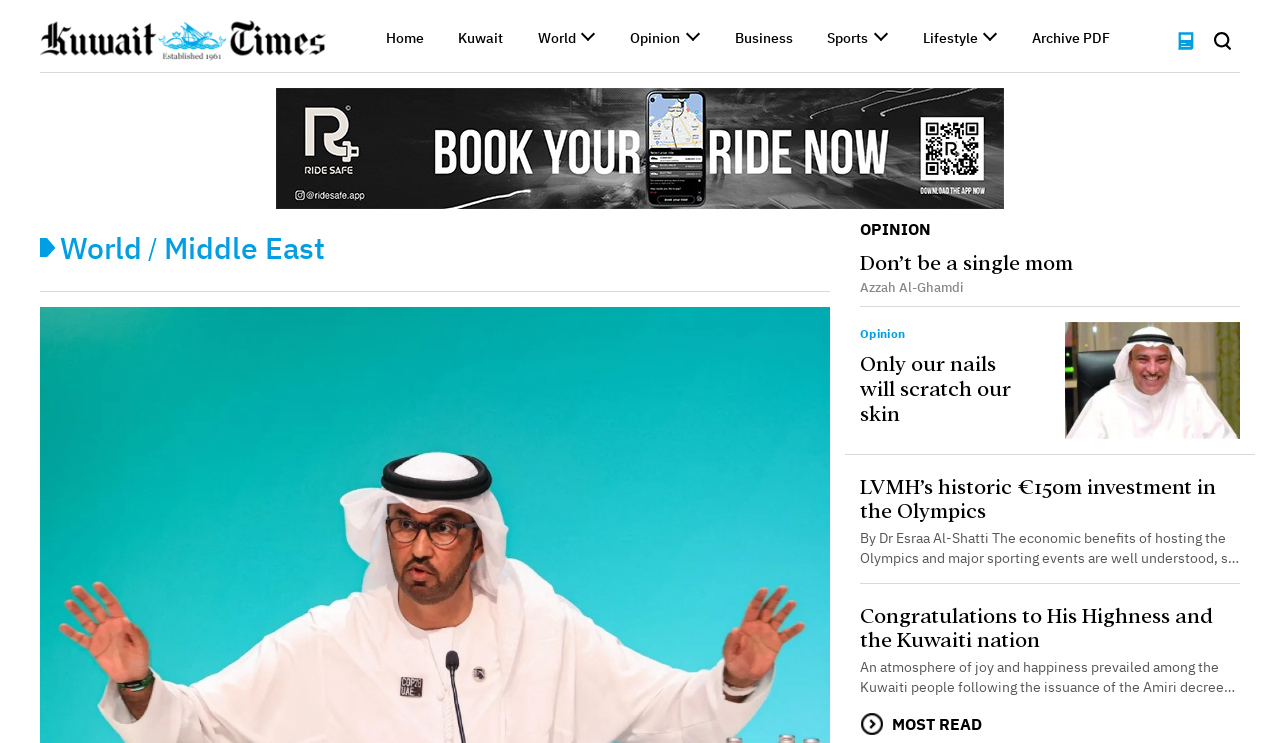Give a succinct answer to this question in a single word or phrase: 
What is the name of the author of the article 'LVMH’s historic €150m investment in the Olympics'?

Dr Esraa Al-Shatti